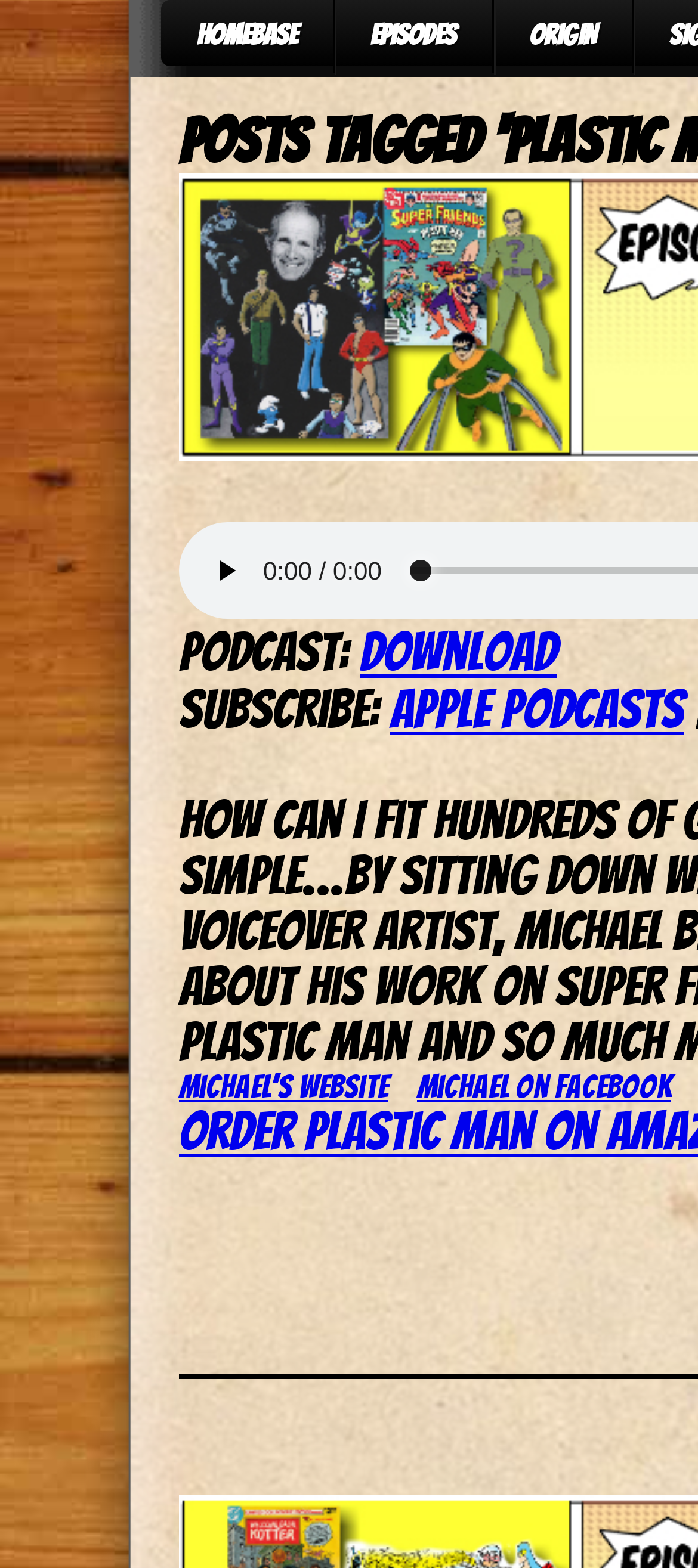Give a concise answer of one word or phrase to the question: 
How many download options are there for the podcast?

1